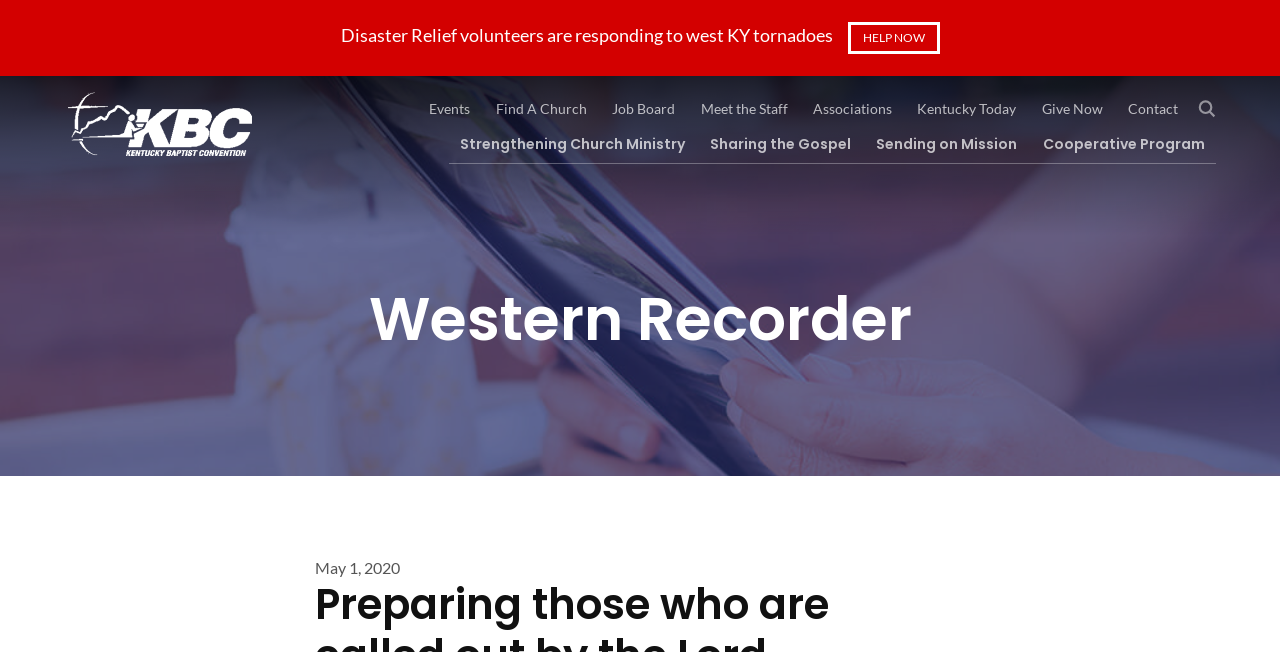Identify the coordinates of the bounding box for the element described below: "Strengthening Church Ministry". Return the coordinates as four float numbers between 0 and 1: [left, top, right, bottom].

[0.35, 0.211, 0.544, 0.249]